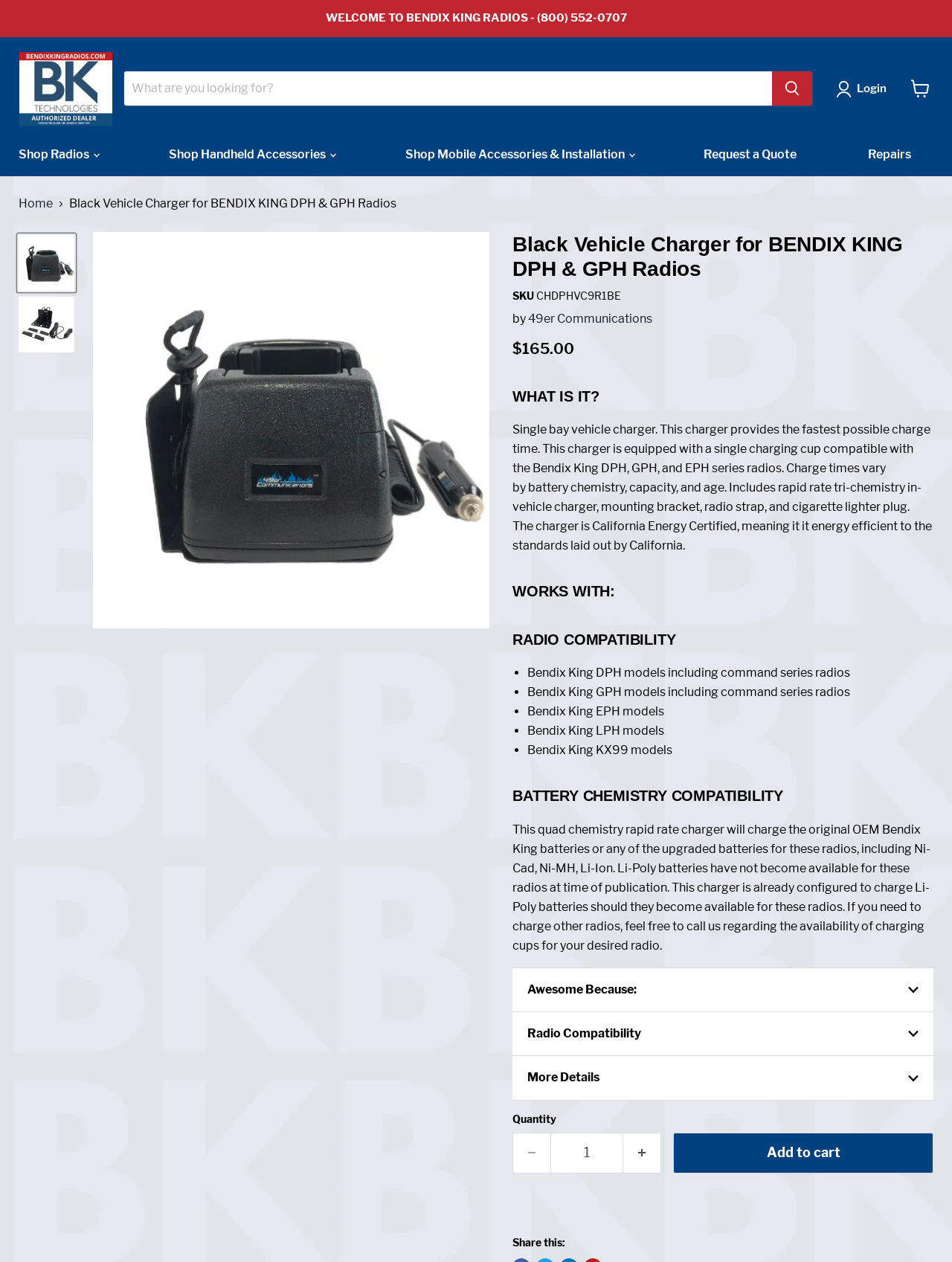Provide the bounding box coordinates for the area that should be clicked to complete the instruction: "Request a quote".

[0.728, 0.11, 0.849, 0.135]